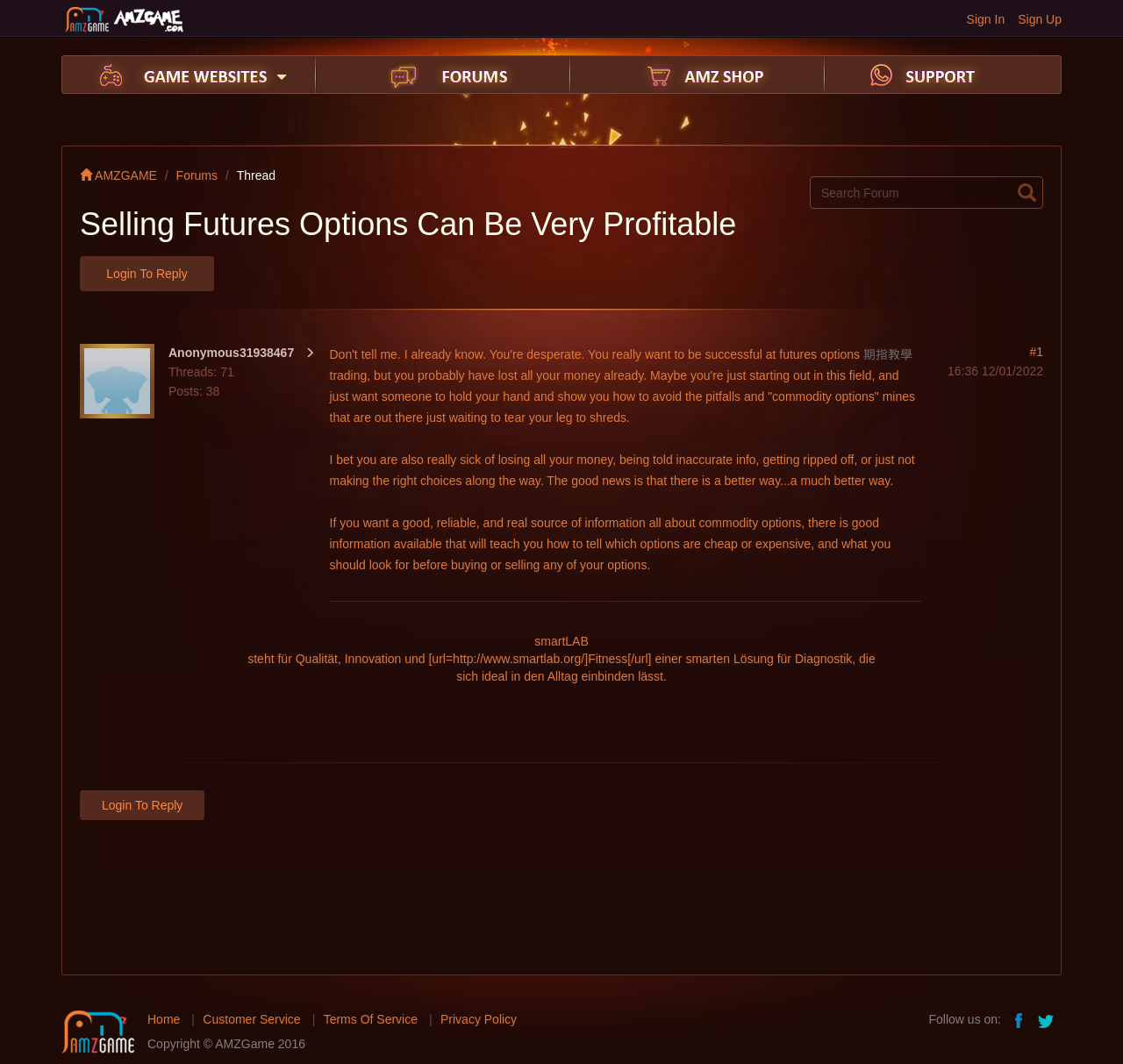What is the topic of the thread 'Selling Futures Options Can Be Very Profitable'?
Based on the image, answer the question with a single word or brief phrase.

Selling futures options